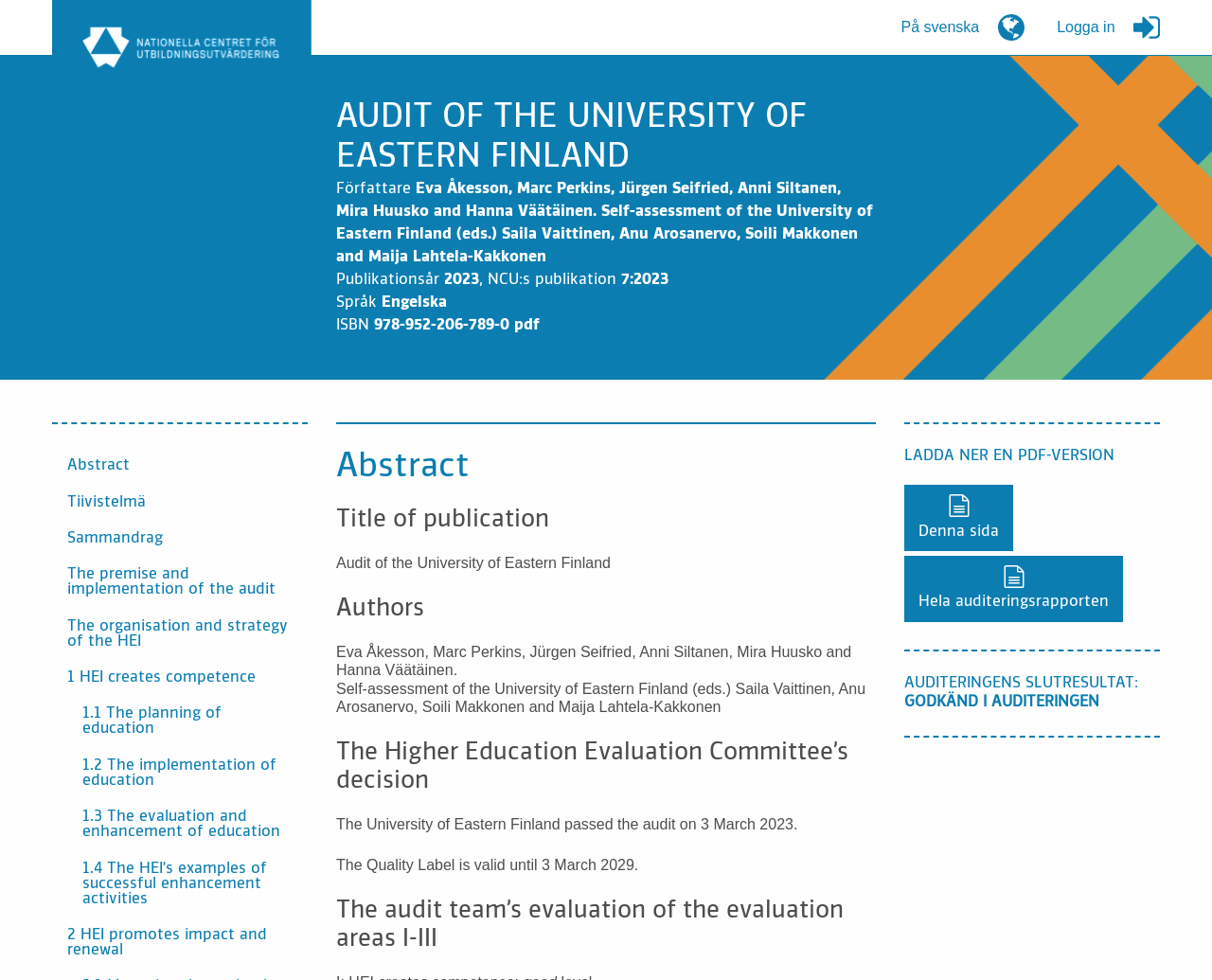Give a full account of the webpage's elements and their arrangement.

This webpage appears to be a university audit report, specifically the University of Eastern Finland. At the top, there is a heading that reads "Denna webbplats använder cookies" (This website uses cookies) with a button "Tillåt alla" (Allow all) next to it. Below this, there is a link "Gå till innehållet" (Go to content) and a link "Hemsida" (Homepage) with an accompanying image.

On the top-right corner, there are three buttons: "På svenska" (In Swedish), "Logga in" (Log in), and an image of a globe. Below these buttons, the main content of the webpage begins.

The first section is a heading that reads "AUDIT OF THE UNIVERSITY OF EASTERN FINLAND" followed by a list of authors and publication information. Below this, there is a table of contents with links to different sections of the report, including "The premise and implementation of the audit", "The organisation and strategy of the HEI", and "HEI creates competence".

The main content of the report is divided into sections, each with a heading and a brief summary. The sections include "Abstract", "The Higher Education Evaluation Committee’s decision", and "The audit team’s evaluation of the evaluation areas I-III". Each section has a brief summary of the content.

On the right side of the webpage, there is a section with a heading "LADDA NER EN PDF-VERSION" (Download a PDF version) with two links to download the report in PDF format. Below this, there is a heading "AUDITERINGENS SLUTRESULTAT: GODKÄND I AUDITERINGEN" (The audit result: Approved in the audit).

Overall, the webpage is well-organized and easy to navigate, with clear headings and concise summaries of the content.